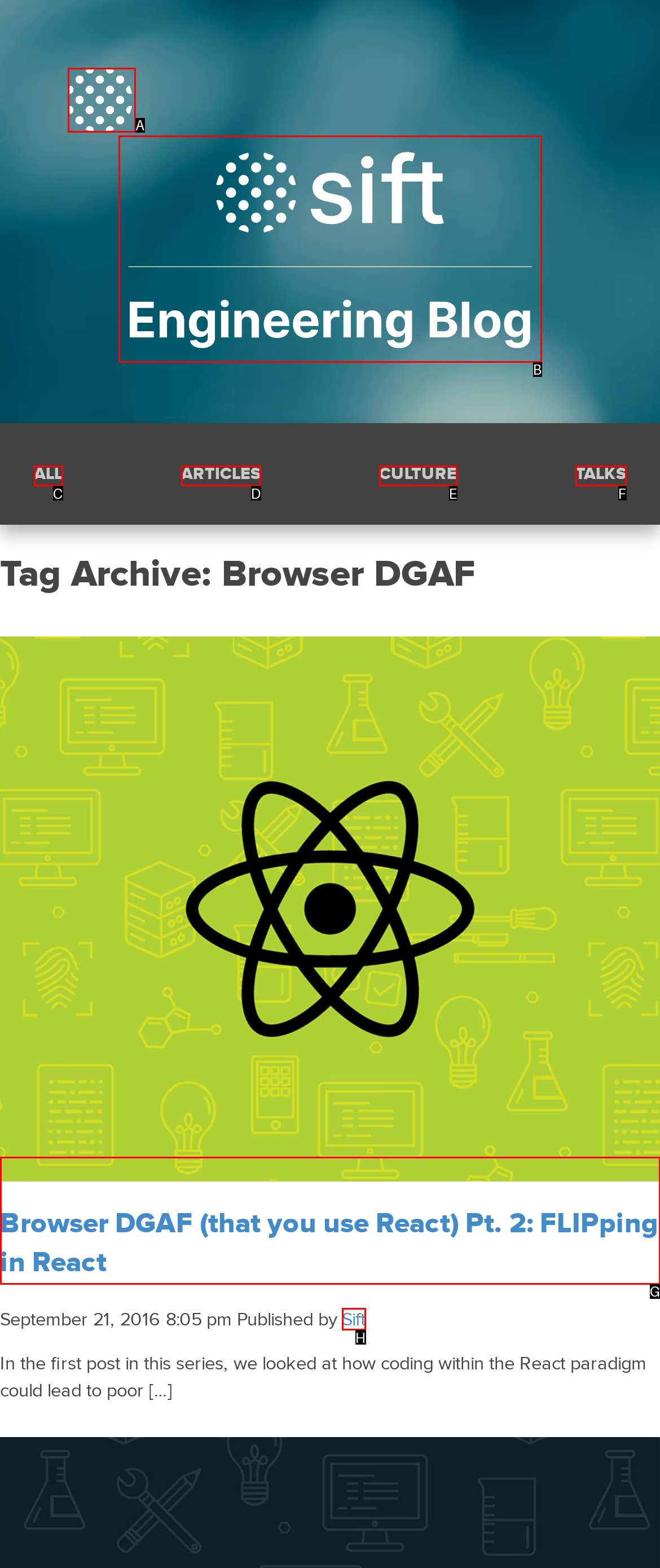Point out the letter of the HTML element you should click on to execute the task: view Browser DGAF Pt. 2: FLIPping in React article
Reply with the letter from the given options.

G